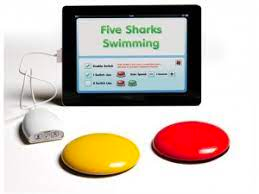Create a detailed narrative of what is happening in the image.

The image displays a tablet screen featuring the text "Five Sharks Swimming" at the top, indicating it is likely part of an interactive educational app or game. Below the display, two colorful switches—a yellow button on the left and a red button on the right—are connected, suggesting they are part of a switch access scanning setup. This system allows users, particularly those who rely on augmentative and alternative communication (AAC), to engage with the app by pressing the switches to select items. The setup emphasizes accessibility, showcasing how technology can empower communication and learning through simple, user-friendly interfaces.